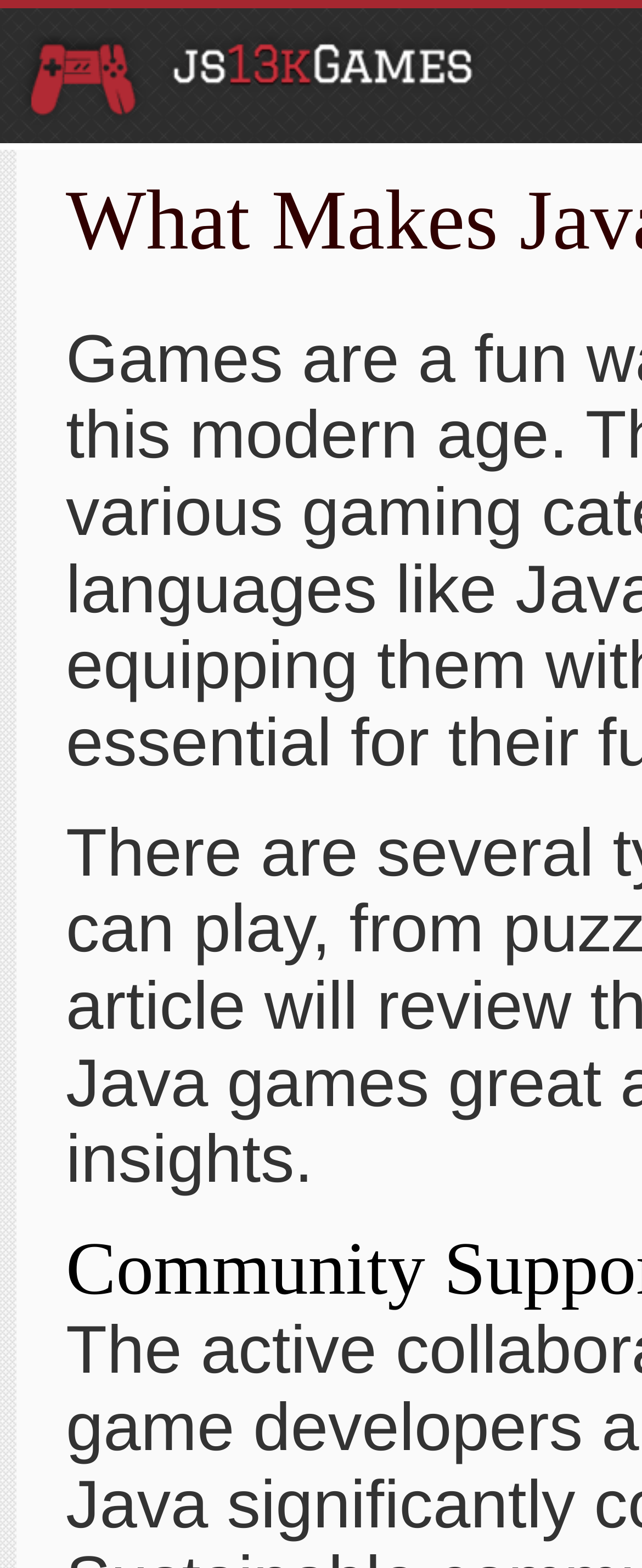Provide the bounding box coordinates of the HTML element described as: "js13kGames". The bounding box coordinates should be four float numbers between 0 and 1, i.e., [left, top, right, bottom].

[0.026, 0.016, 0.782, 0.081]